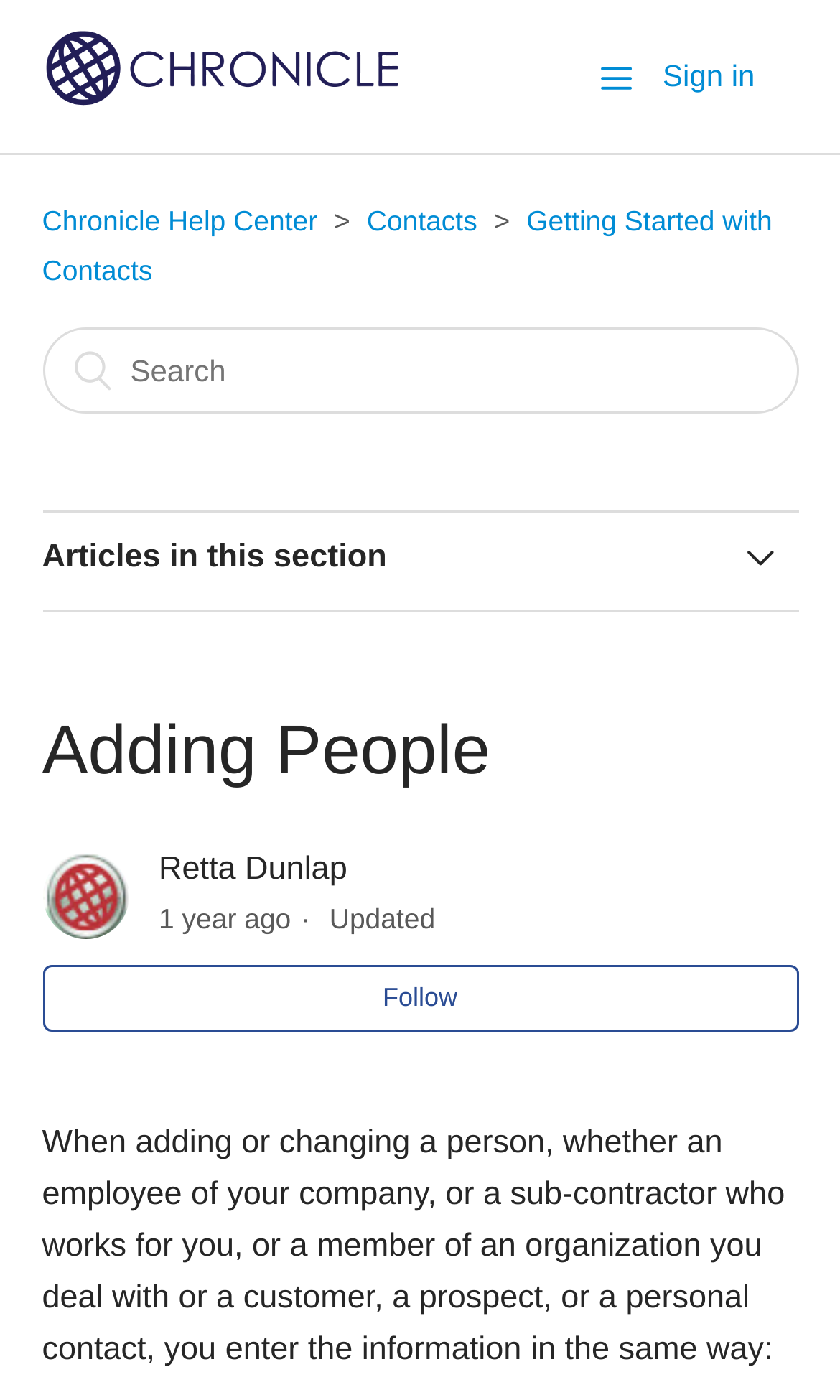Could you specify the bounding box coordinates for the clickable section to complete the following instruction: "Follow the author"?

[0.05, 0.69, 0.95, 0.736]